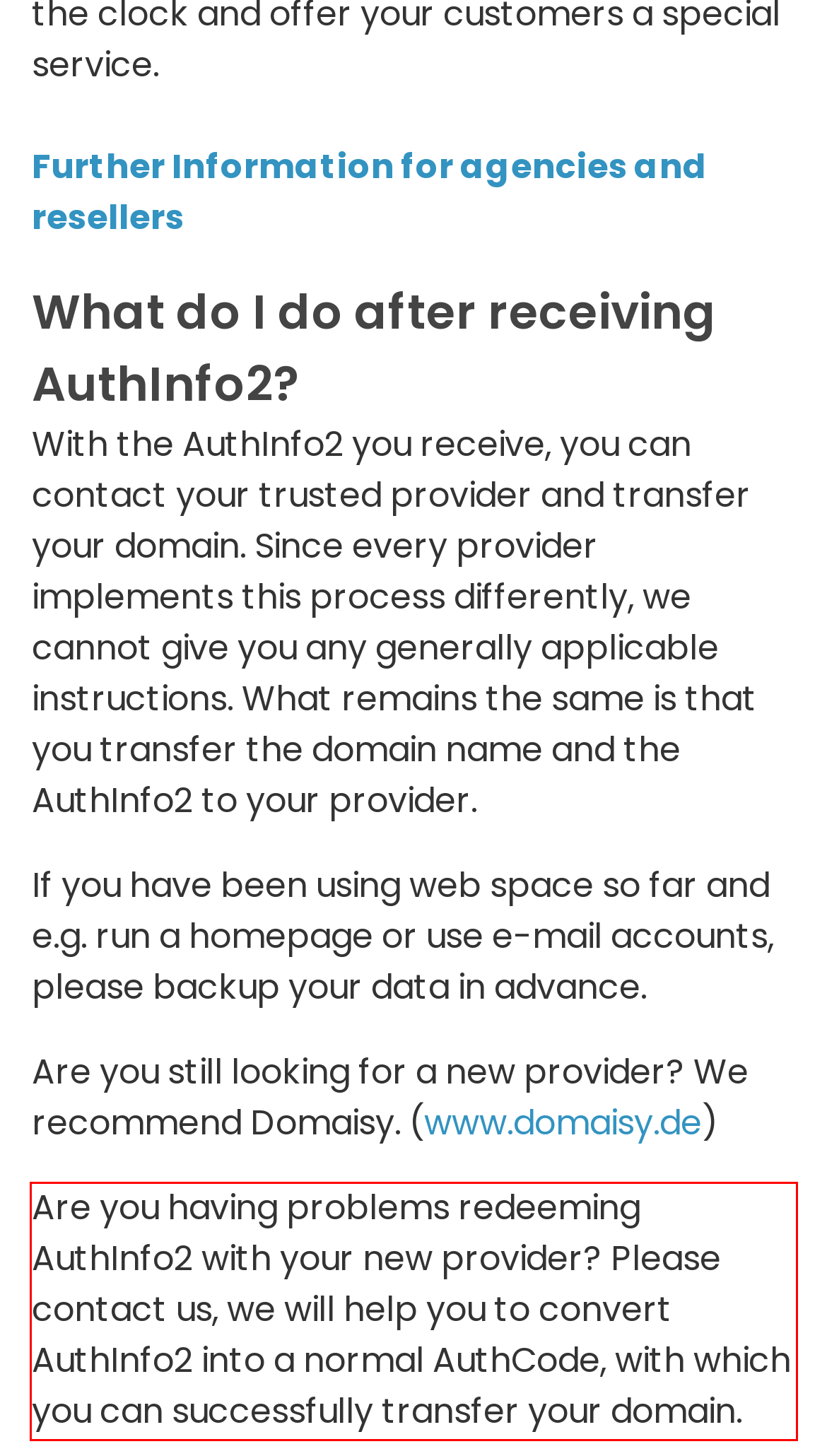Look at the screenshot of the webpage, locate the red rectangle bounding box, and generate the text content that it contains.

Are you having problems redeeming AuthInfo2 with your new provider? Please contact us, we will help you to convert AuthInfo2 into a normal AuthCode, with which you can successfully transfer your domain.